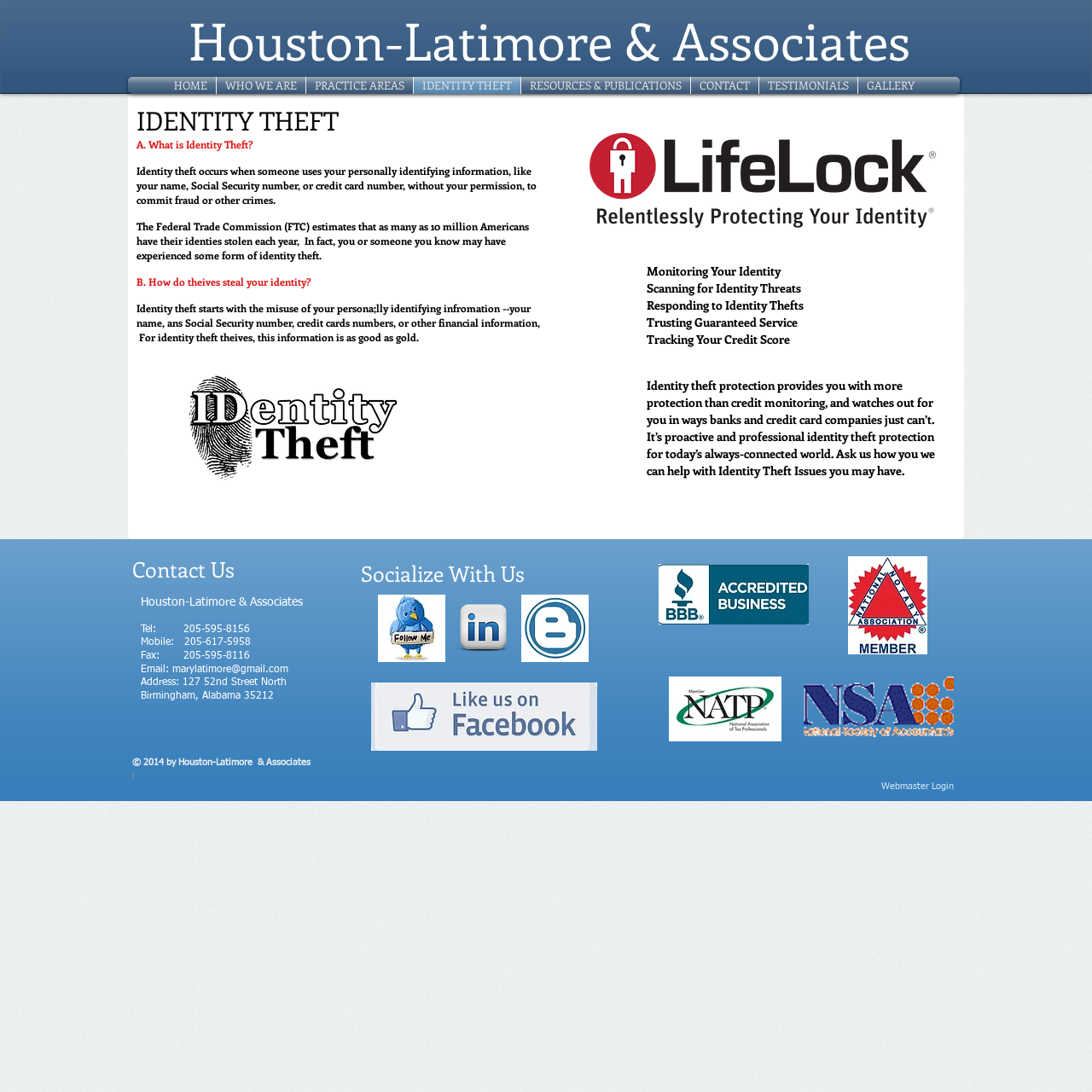Please give the bounding box coordinates of the area that should be clicked to fulfill the following instruction: "Click marylatimore@gmail.com". The coordinates should be in the format of four float numbers from 0 to 1, i.e., [left, top, right, bottom].

[0.158, 0.608, 0.264, 0.618]